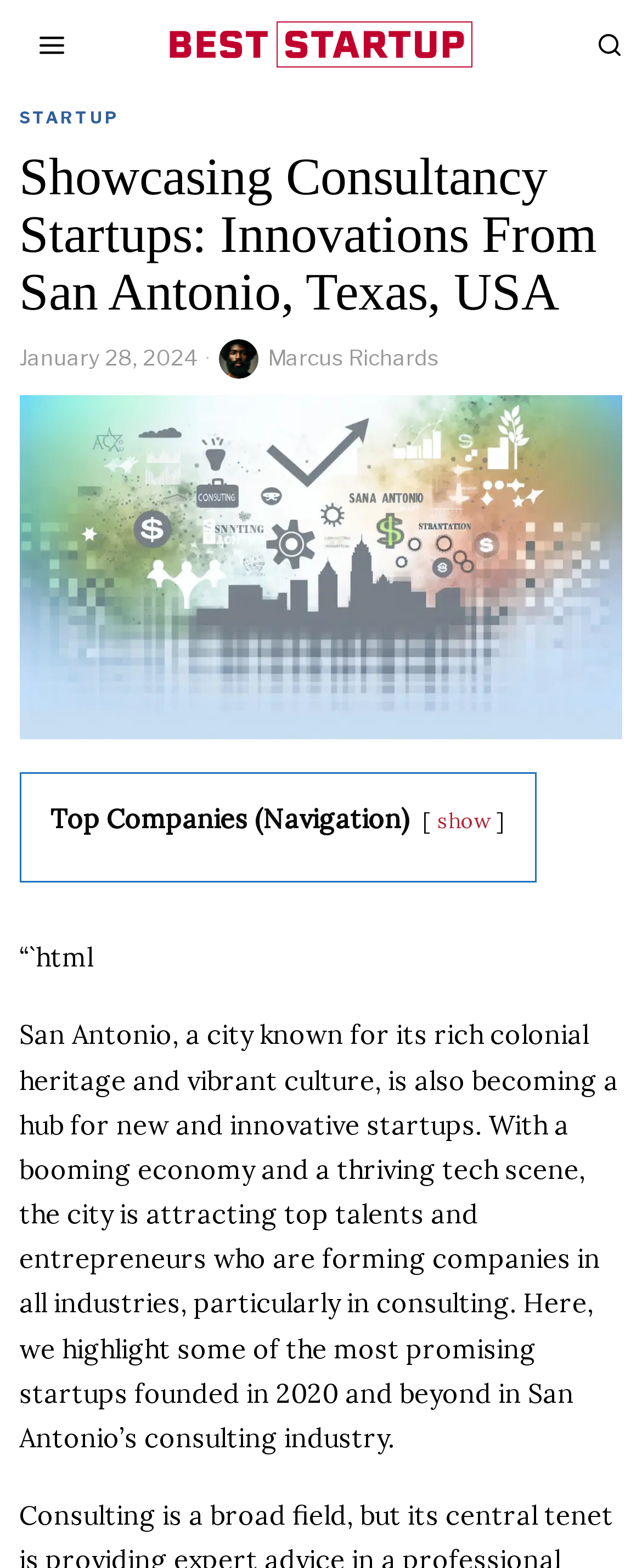Based on the provided description, "Marcus Richards", find the bounding box of the corresponding UI element in the screenshot.

[0.34, 0.216, 0.684, 0.241]